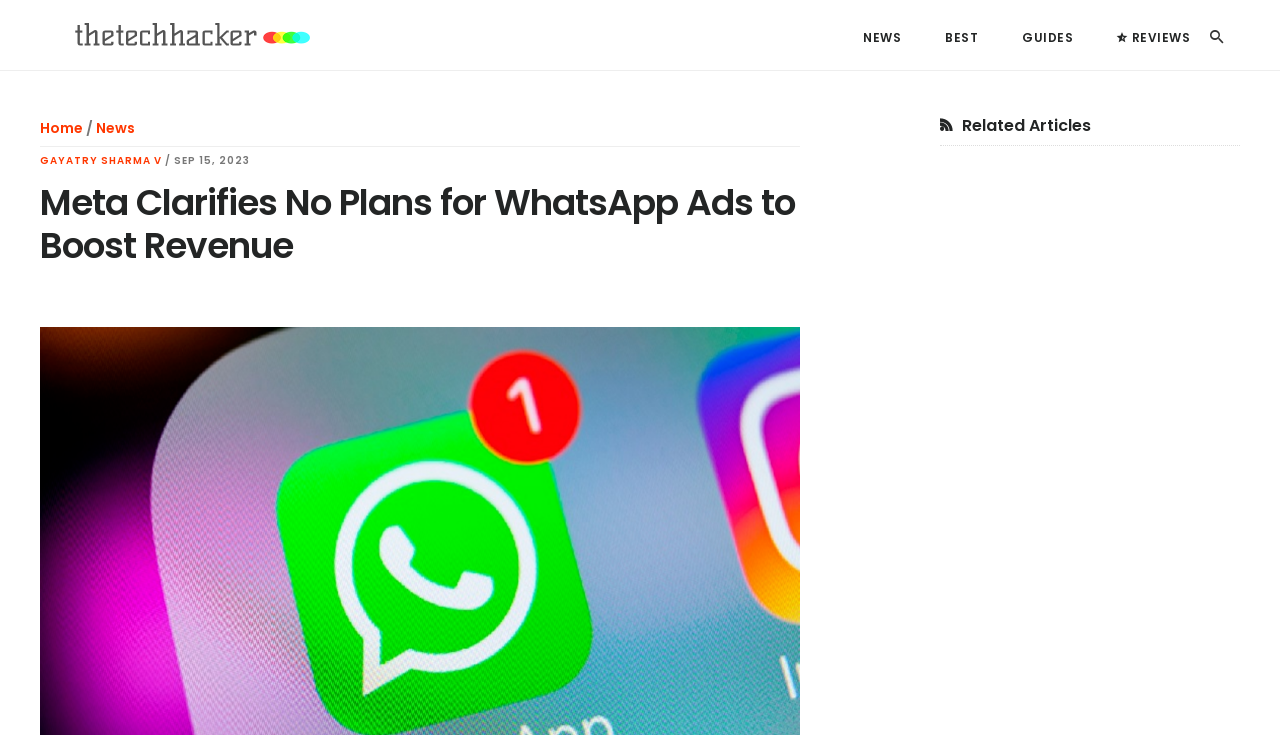Determine the bounding box coordinates of the element's region needed to click to follow the instruction: "view the community page". Provide these coordinates as four float numbers between 0 and 1, formatted as [left, top, right, bottom].

None